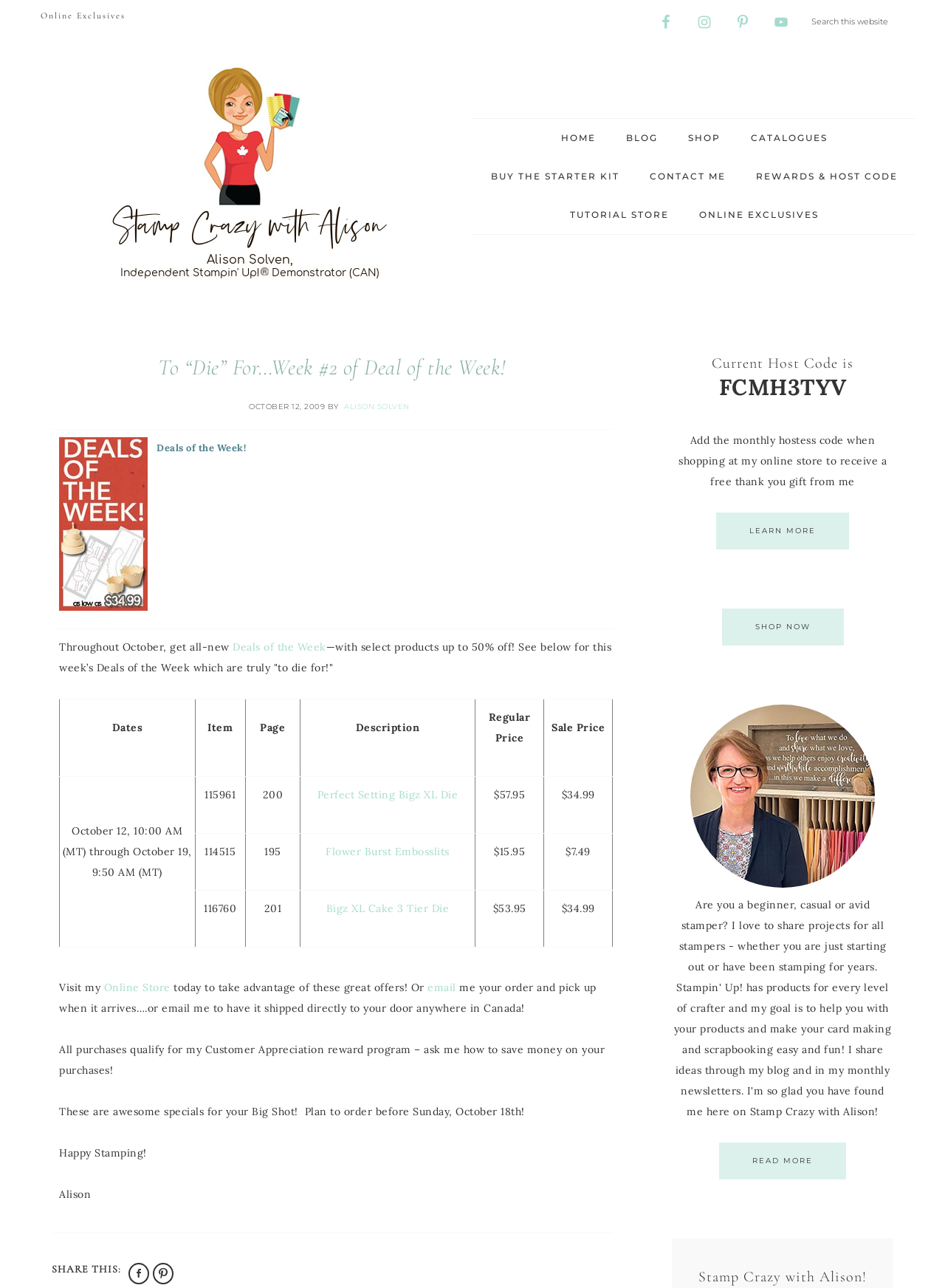What is the deadline to order the deals of the week?
Answer the question with a thorough and detailed explanation.

I read the text that describes the deals of the week and found the sentence that mentions the deadline, which is Sunday, October 18th.